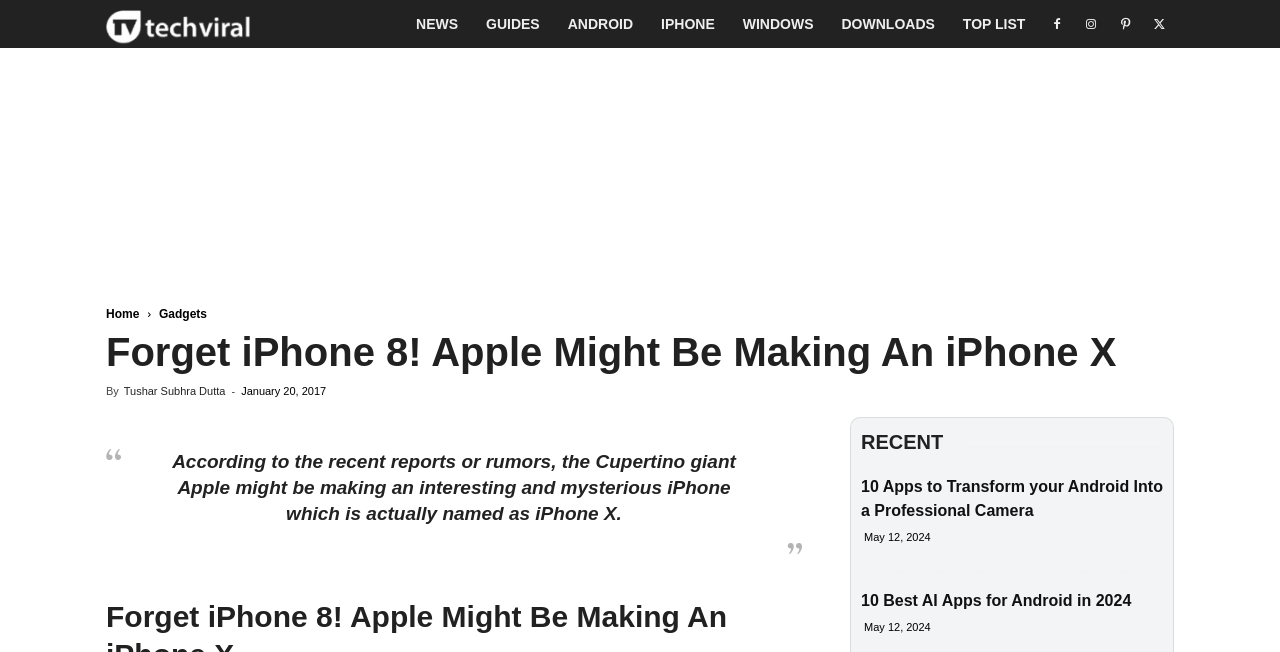Please identify the bounding box coordinates of the element's region that I should click in order to complete the following instruction: "Click on the '10 Apps to Transform your Android Into a Professional Camera' link". The bounding box coordinates consist of four float numbers between 0 and 1, i.e., [left, top, right, bottom].

[0.673, 0.733, 0.909, 0.796]